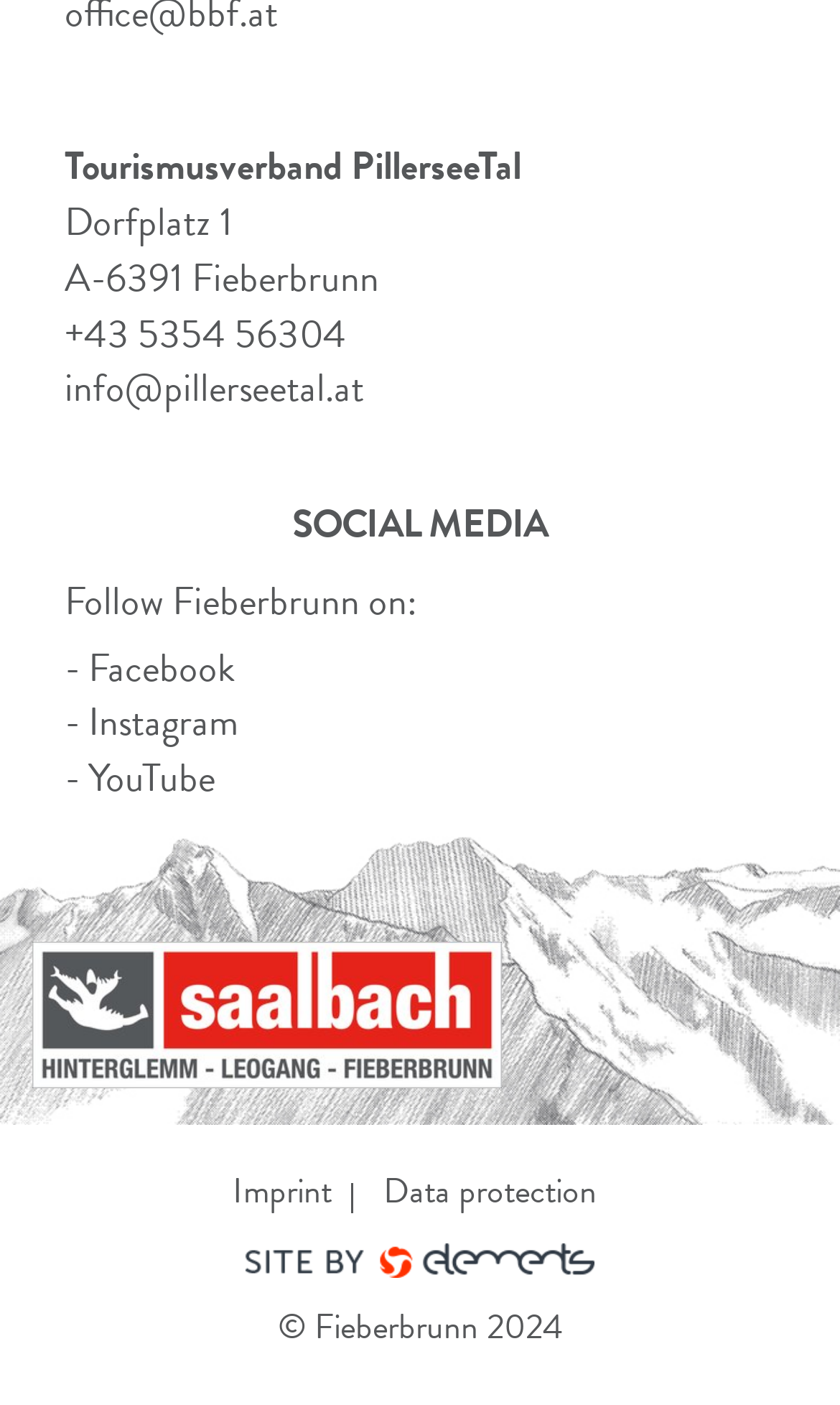Answer the question below using just one word or a short phrase: 
What social media platforms can Fieberbrunn be followed on?

Facebook, Instagram, YouTube